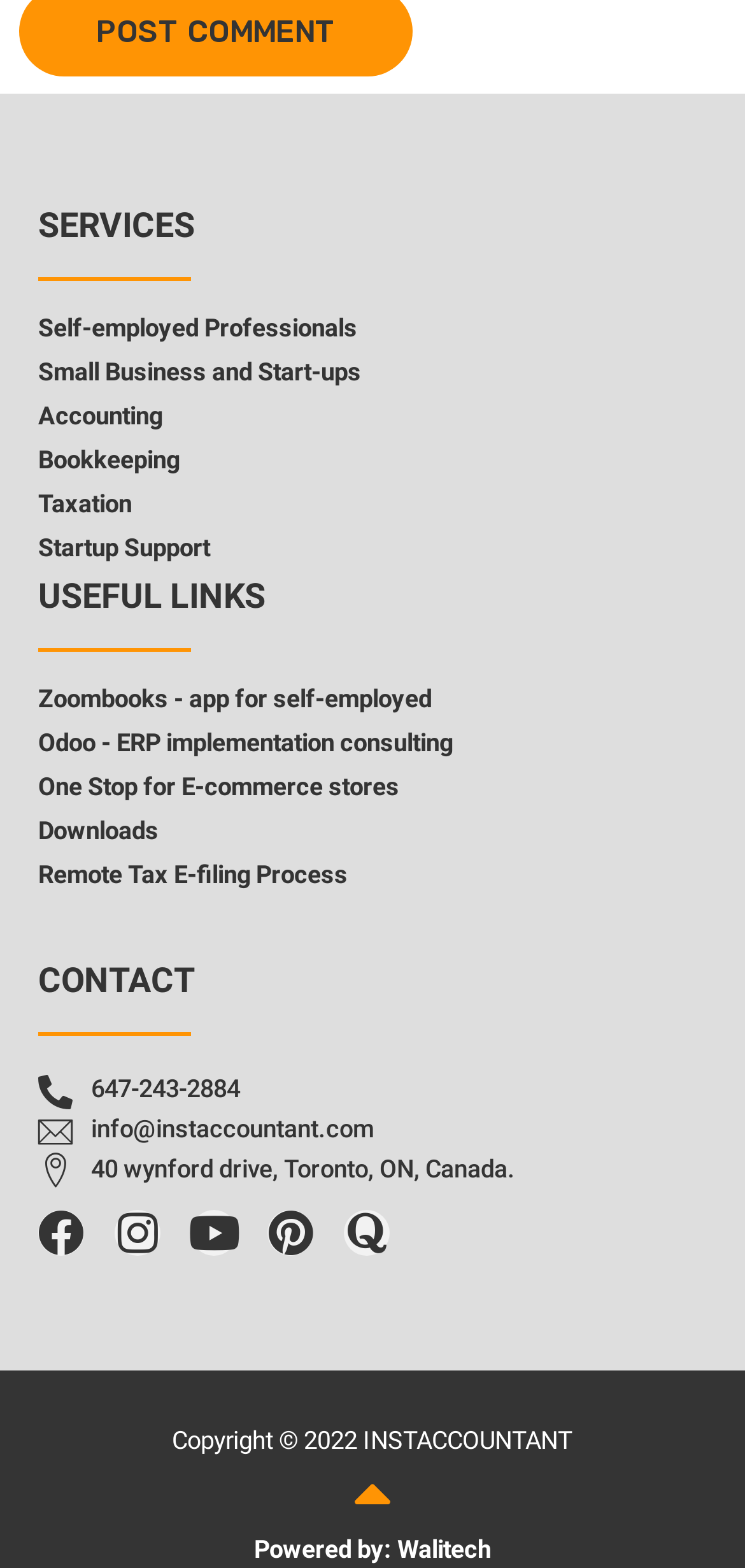Please identify the bounding box coordinates of the clickable area that will fulfill the following instruction: "Click on 'Self-employed Professionals'". The coordinates should be in the format of four float numbers between 0 and 1, i.e., [left, top, right, bottom].

[0.051, 0.201, 0.479, 0.219]